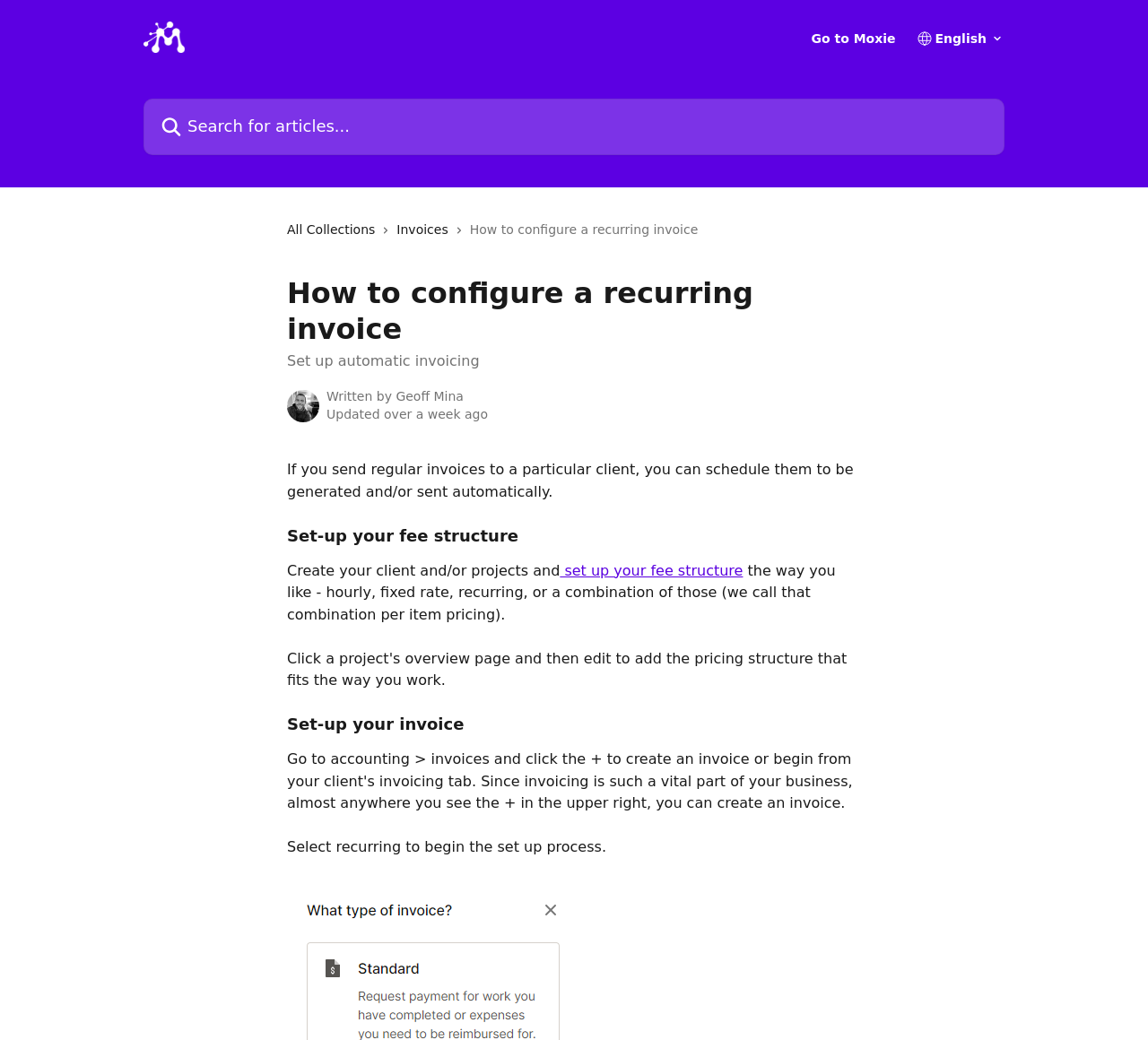What is the topic of this help article?
Please provide a comprehensive answer based on the visual information in the image.

Based on the static text 'How to configure a recurring invoice' and 'Set up automatic invoicing', it is clear that the topic of this help article is about configuring recurring invoices.